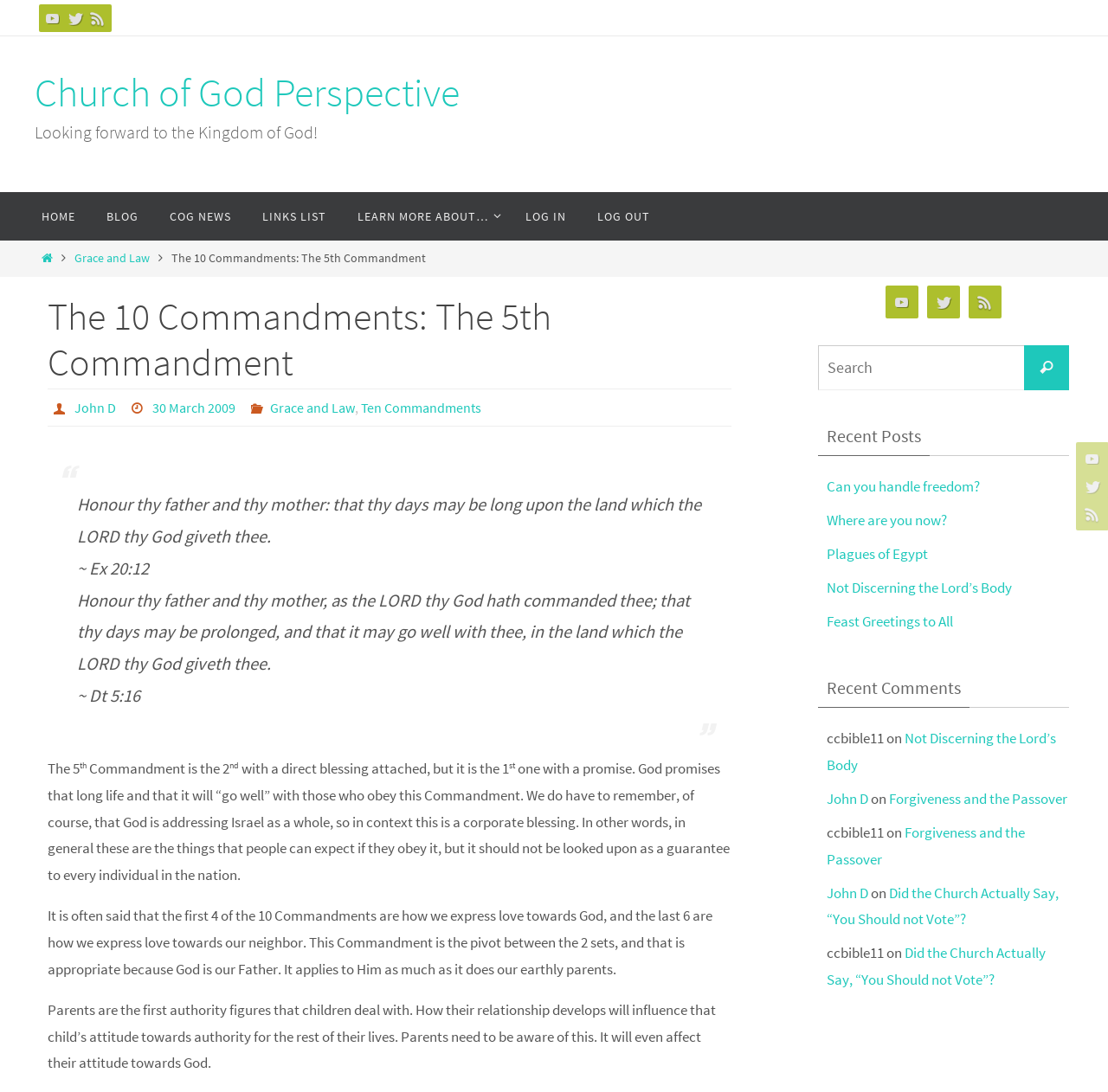Respond to the question below with a concise word or phrase:
What is the topic of the recent blog post?

Various topics